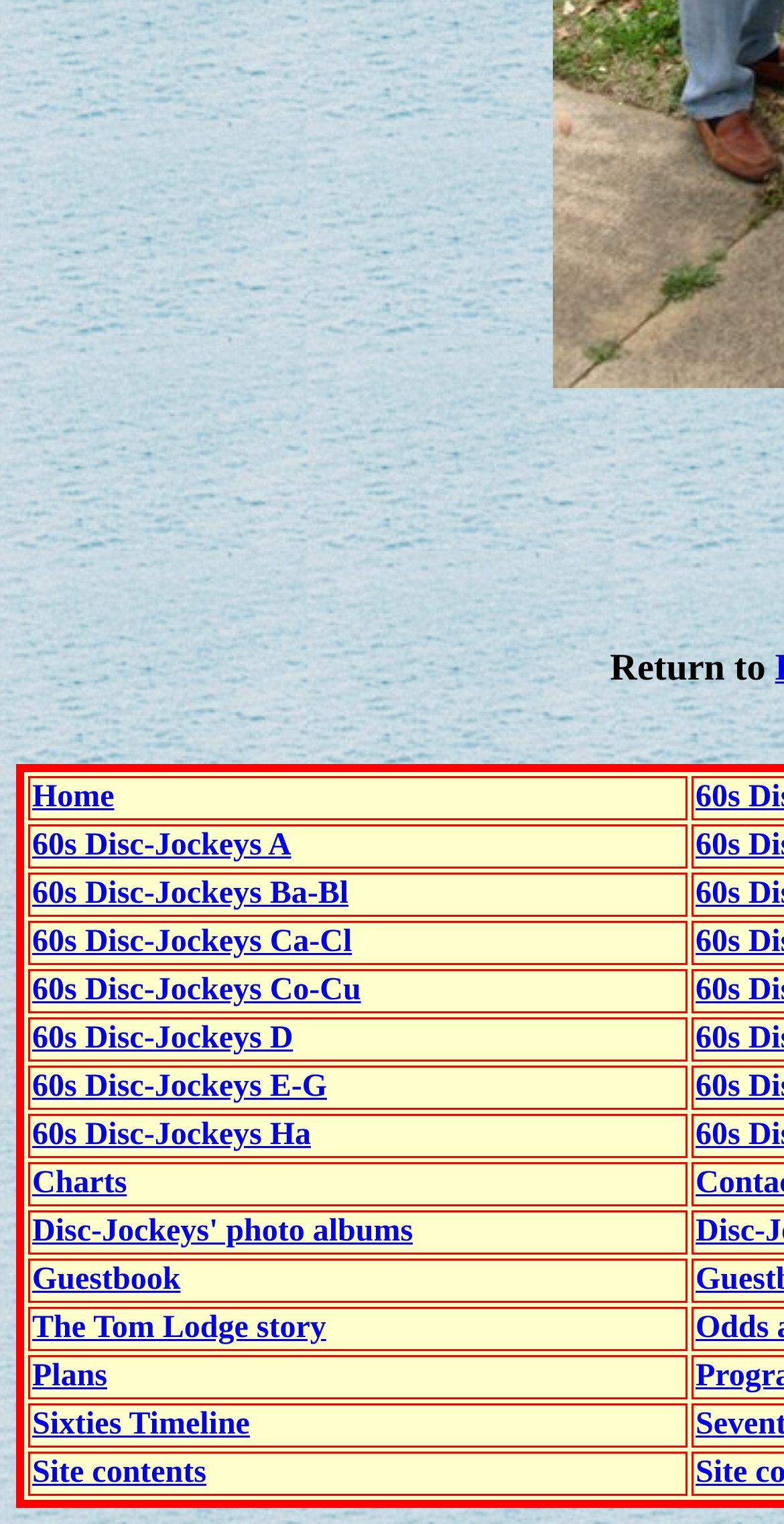How many gridcells are there in the webpage?
Refer to the screenshot and respond with a concise word or phrase.

15